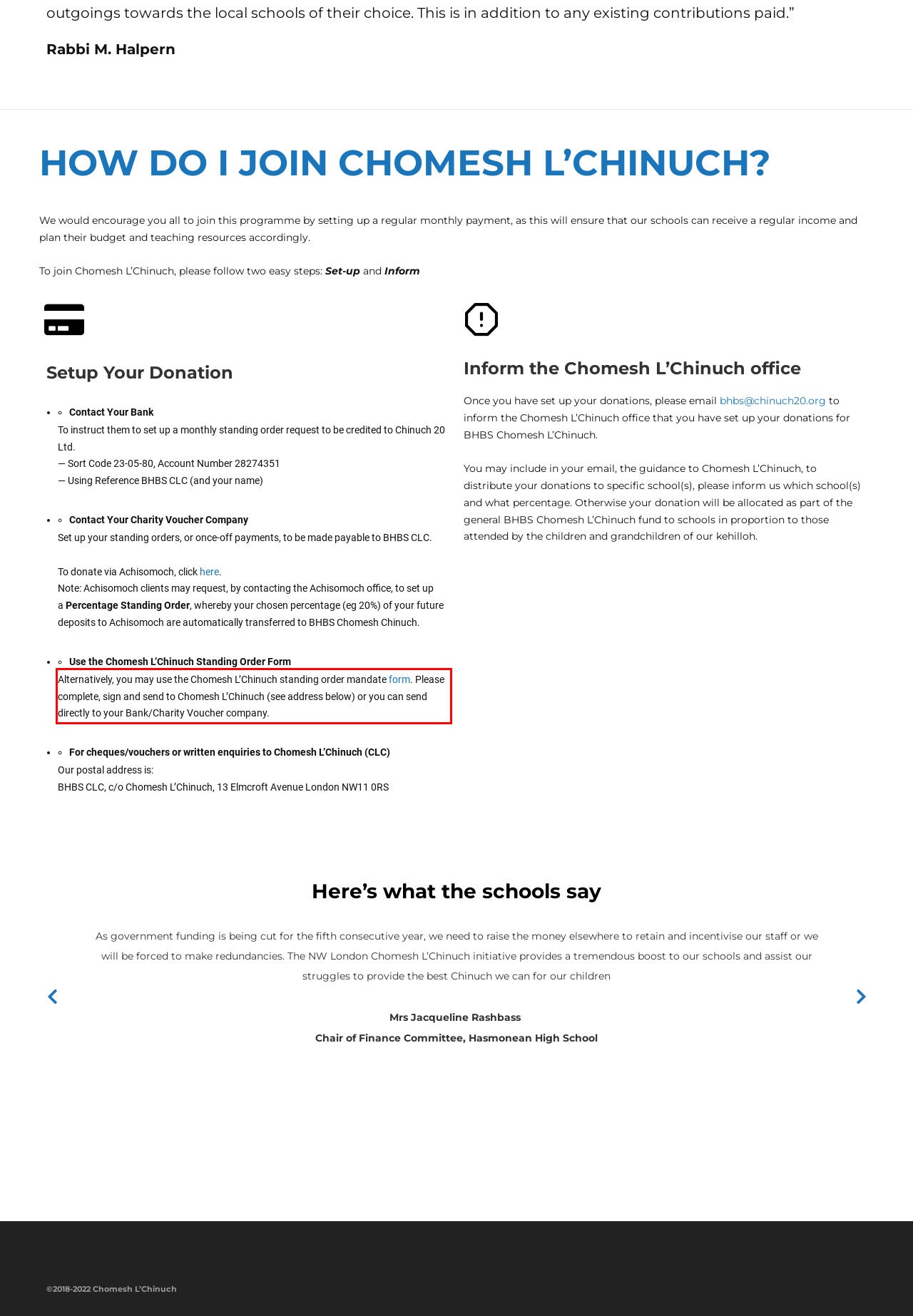Observe the screenshot of the webpage that includes a red rectangle bounding box. Conduct OCR on the content inside this red bounding box and generate the text.

Alternatively, you may use the Chomesh L’Chinuch standing order mandate form. Please complete, sign and send to Chomesh L’Chinuch (see address below) or you can send directly to your Bank/Charity Voucher company.